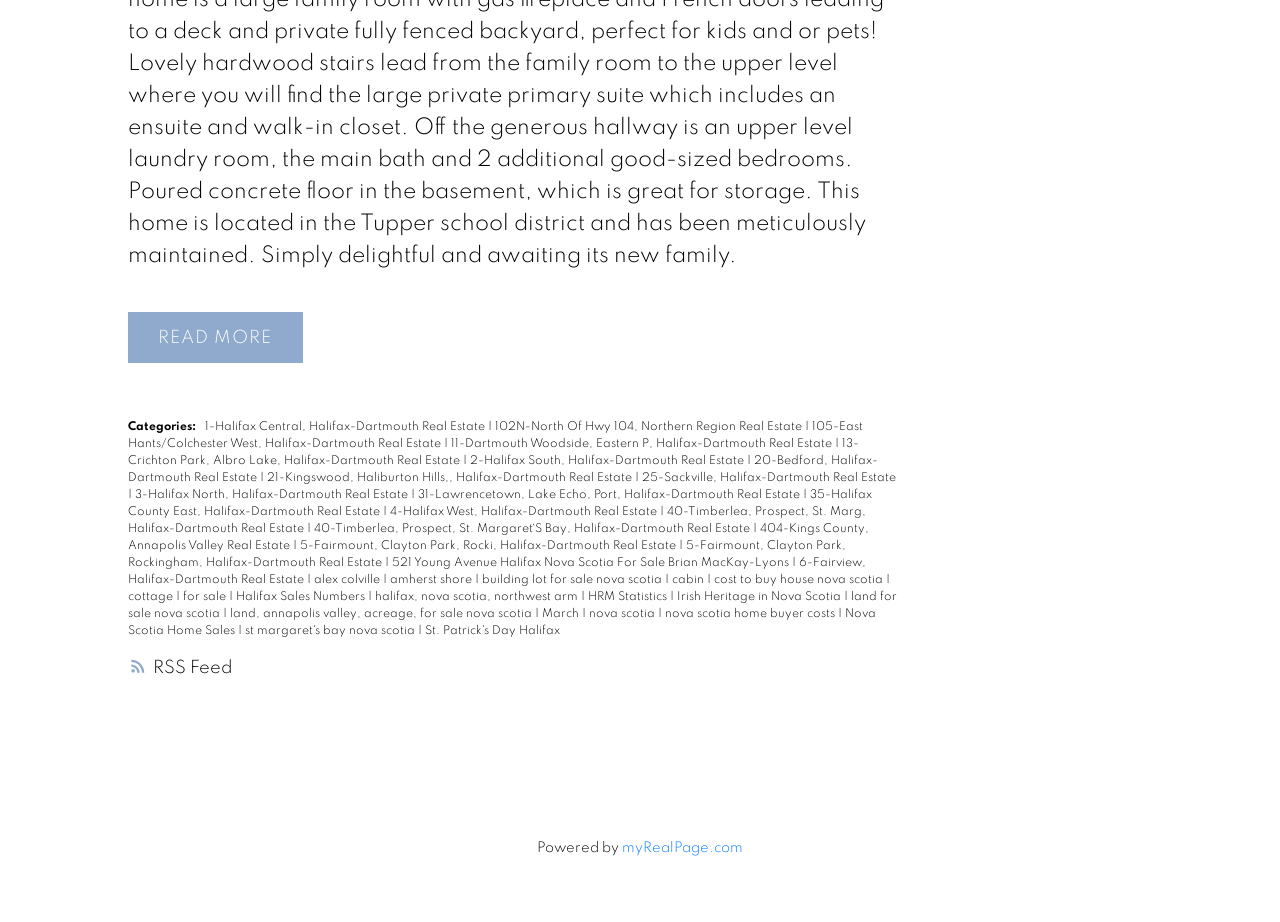Please identify the bounding box coordinates of where to click in order to follow the instruction: "Learn about Nova Scotia Home Sales".

[0.1, 0.66, 0.684, 0.691]